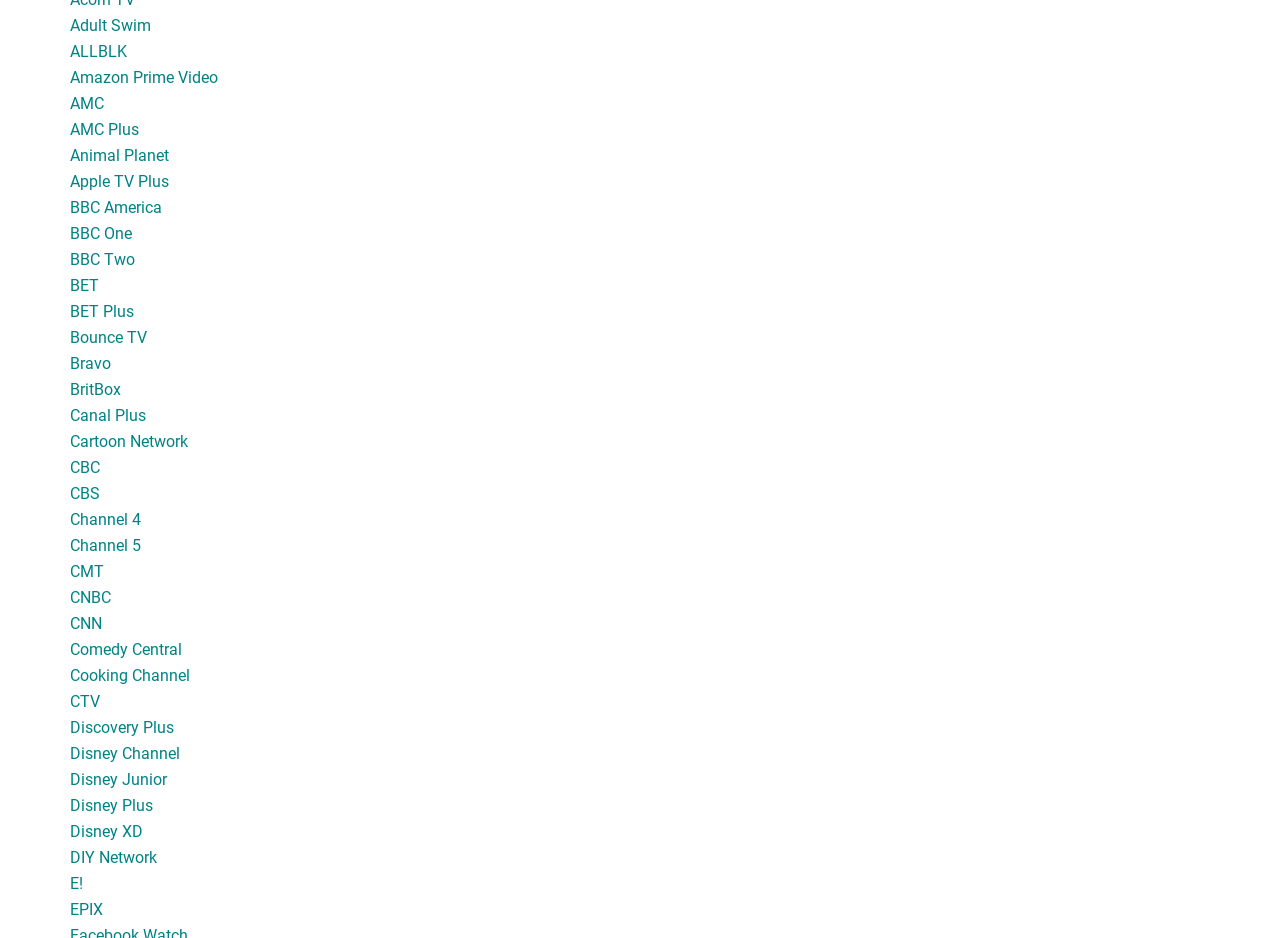Locate the bounding box coordinates of the area you need to click to fulfill this instruction: 'Go to Adult Swim'. The coordinates must be in the form of four float numbers ranging from 0 to 1: [left, top, right, bottom].

[0.055, 0.017, 0.118, 0.038]